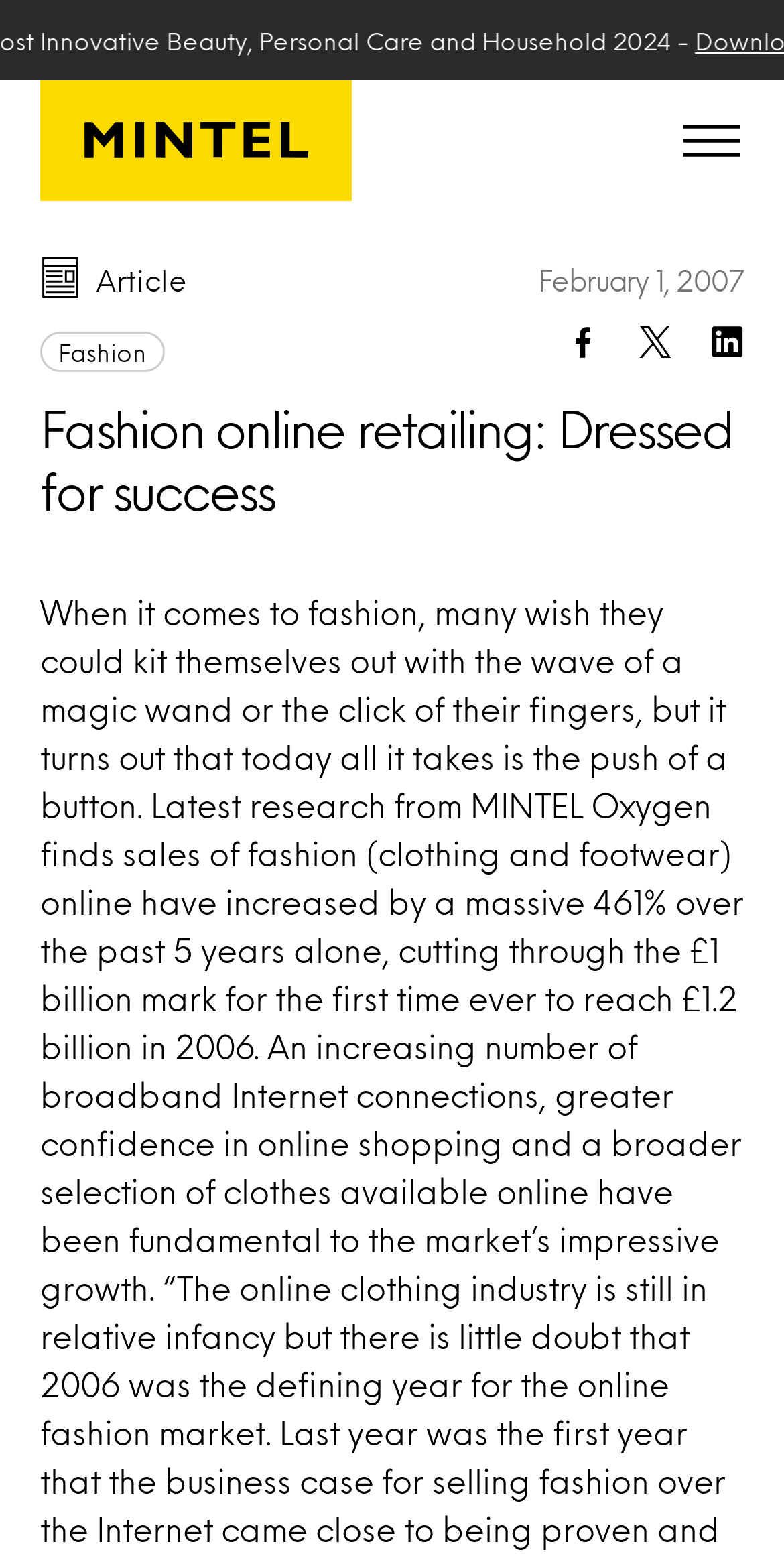Please specify the bounding box coordinates of the clickable region to carry out the following instruction: "Visit Mintel website". The coordinates should be four float numbers between 0 and 1, in the format [left, top, right, bottom].

[0.051, 0.052, 0.449, 0.129]